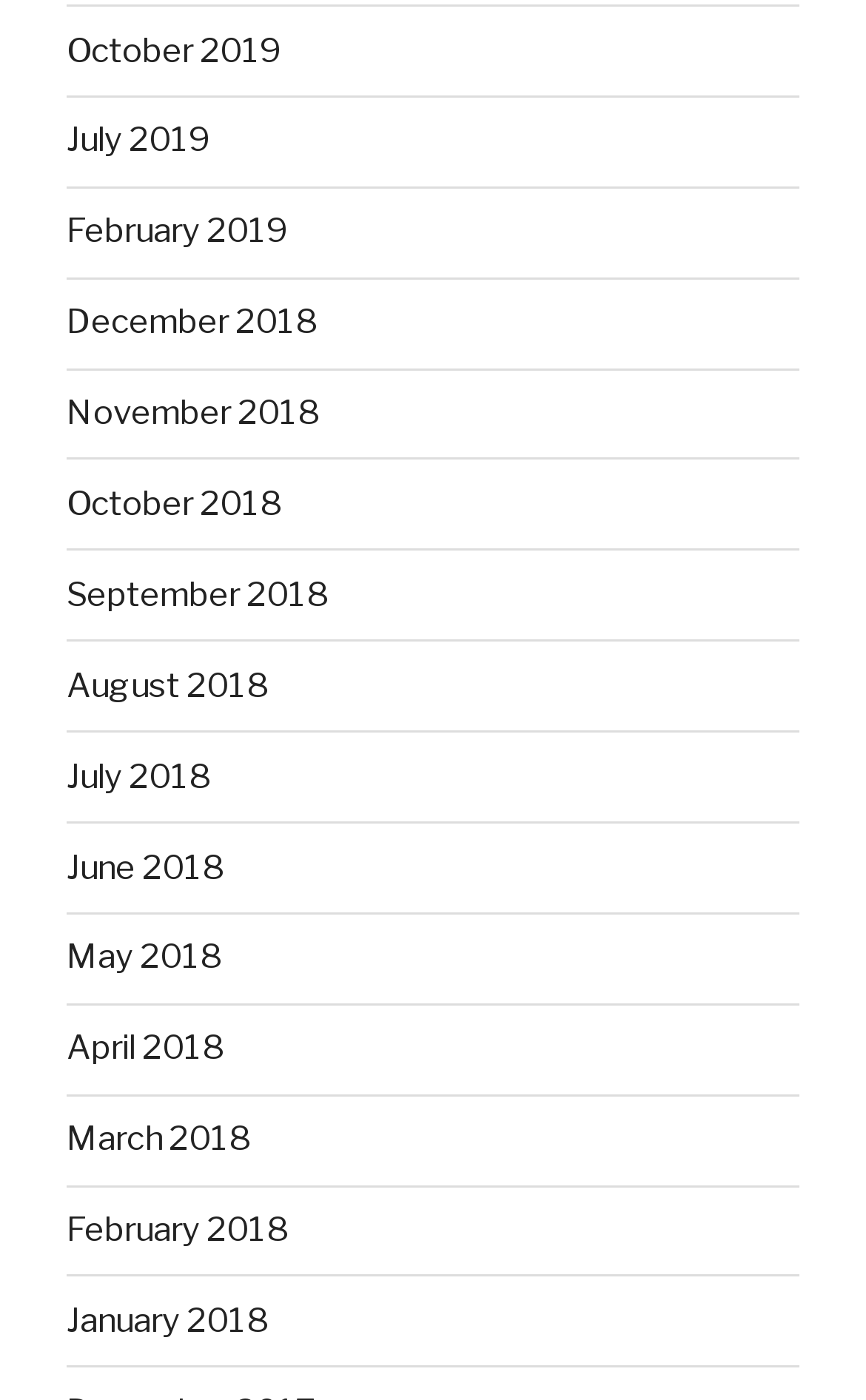Find the bounding box coordinates for the area that should be clicked to accomplish the instruction: "View July 2018".

[0.077, 0.54, 0.244, 0.569]